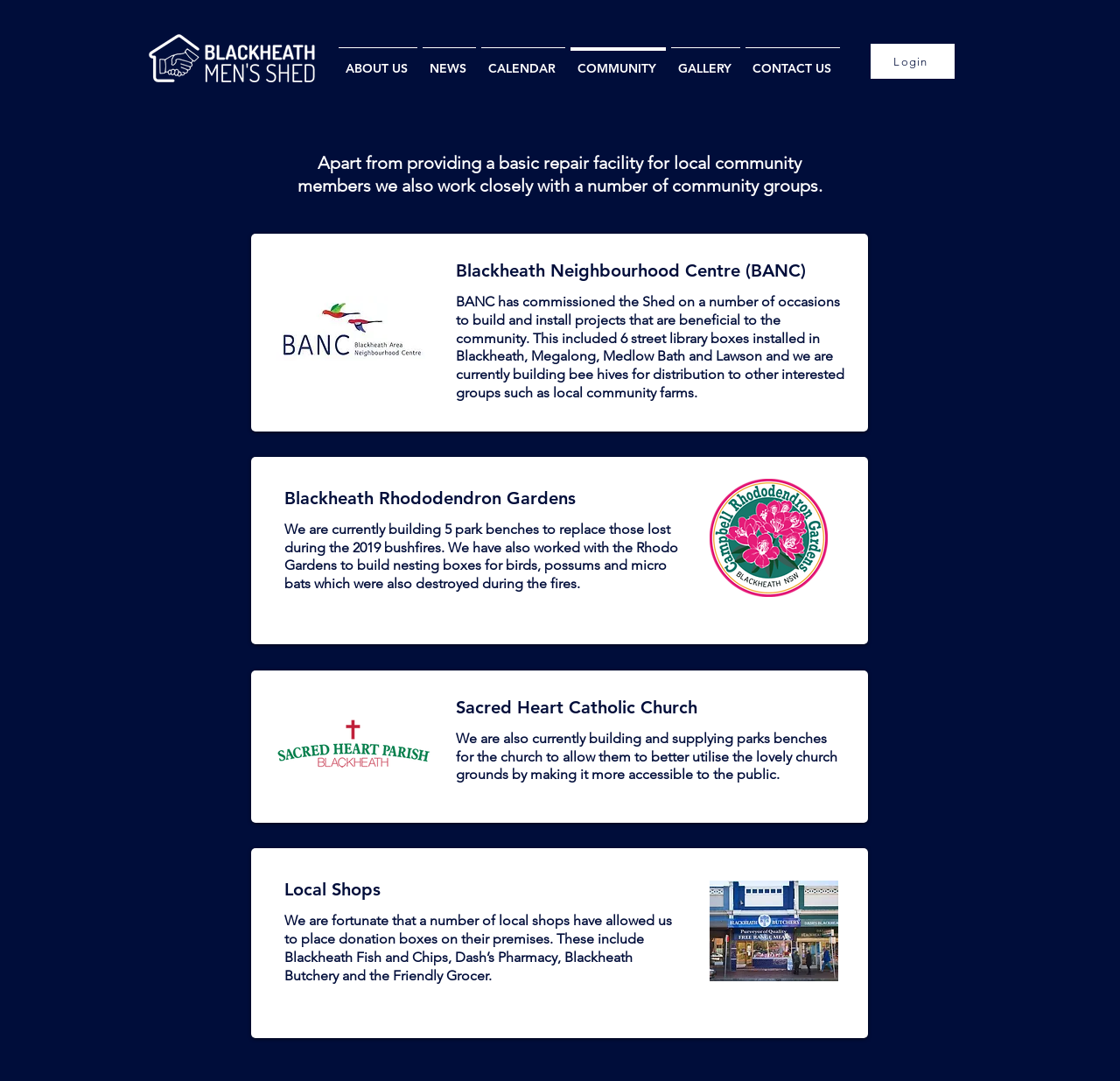What is the name of the community center mentioned?
Give a single word or phrase as your answer by examining the image.

Blackheath Neighbourhood Centre